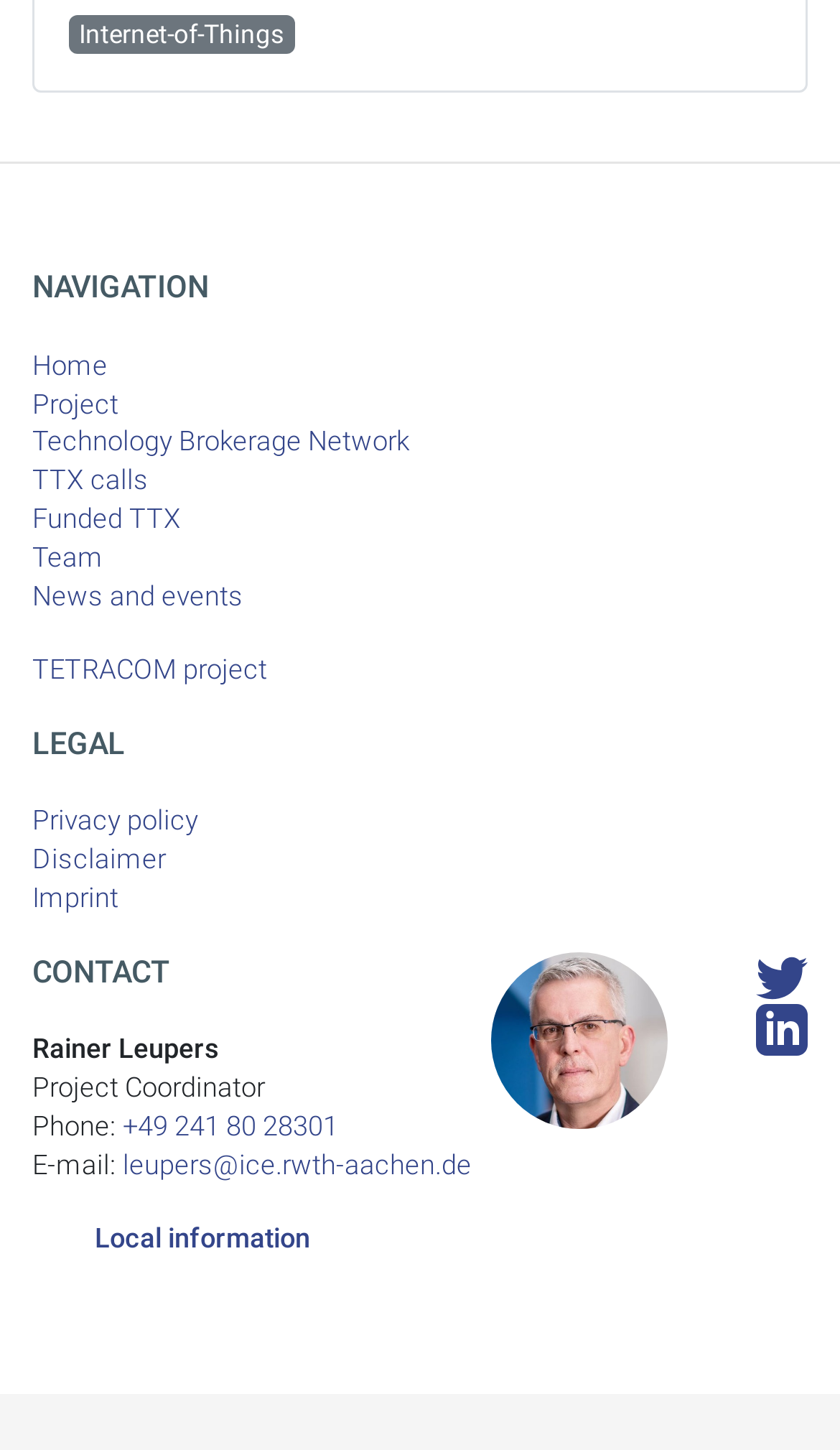Use a single word or phrase to respond to the question:
What is the phone number of the project coordinator?

+49 241 80 28301